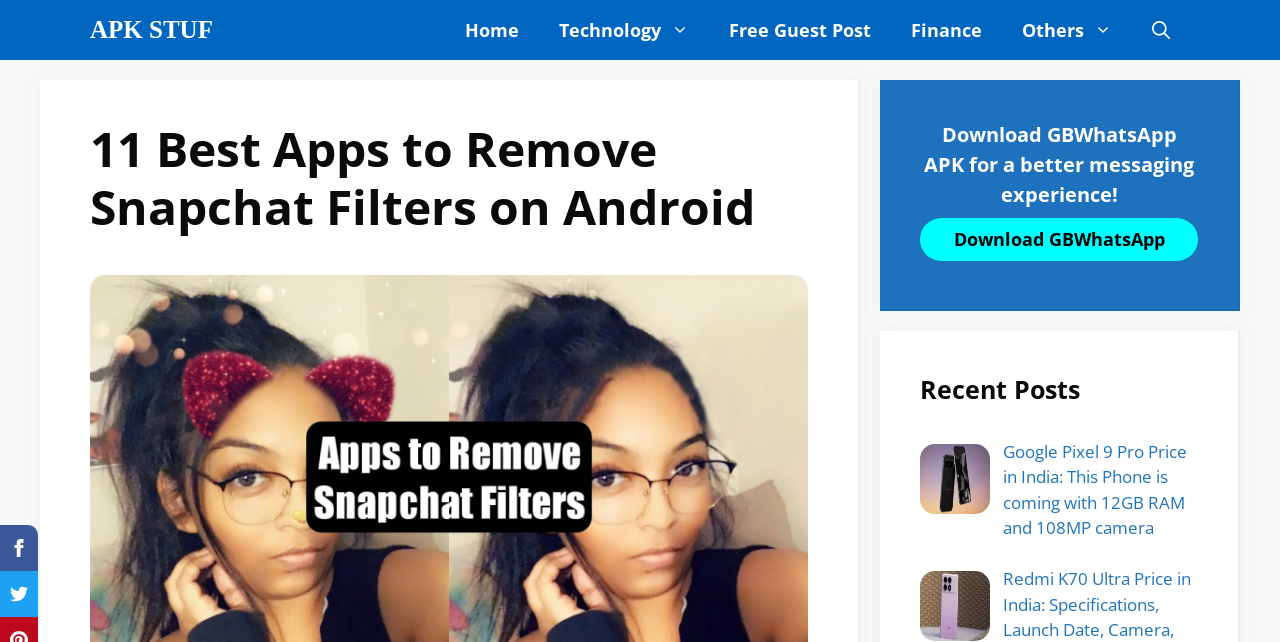Can you look at the image and give a comprehensive answer to the question:
How many recent posts are displayed on the webpage?

The webpage displays a heading 'Recent Posts' followed by two links with images, which suggests that there are at least two recent posts displayed on the webpage.